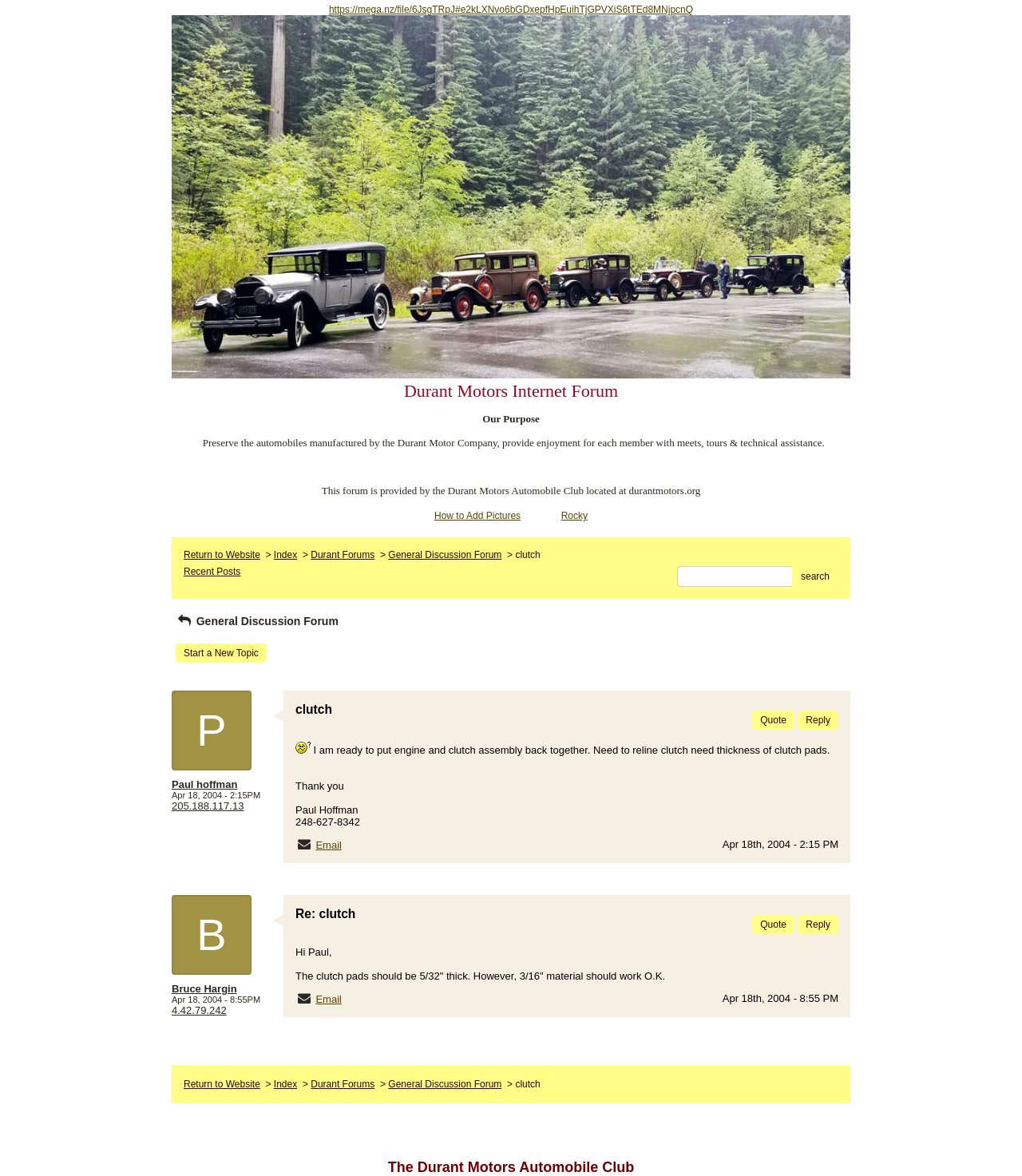Please find the bounding box coordinates of the section that needs to be clicked to achieve this instruction: "Quote a message".

[0.736, 0.604, 0.777, 0.621]